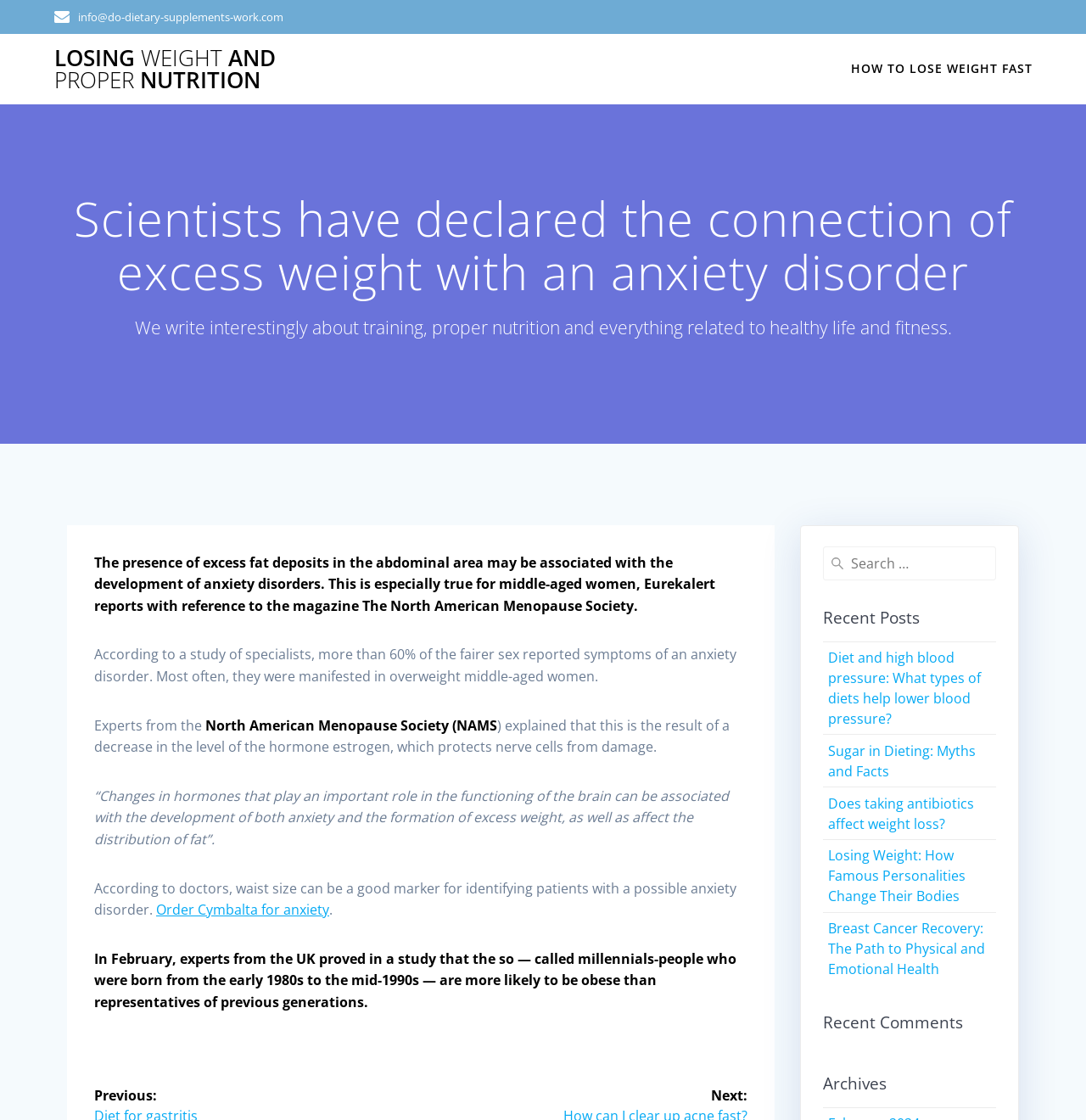Locate the bounding box coordinates for the element described below: "Order Cymbalta for anxiety". The coordinates must be four float values between 0 and 1, formatted as [left, top, right, bottom].

[0.144, 0.804, 0.303, 0.821]